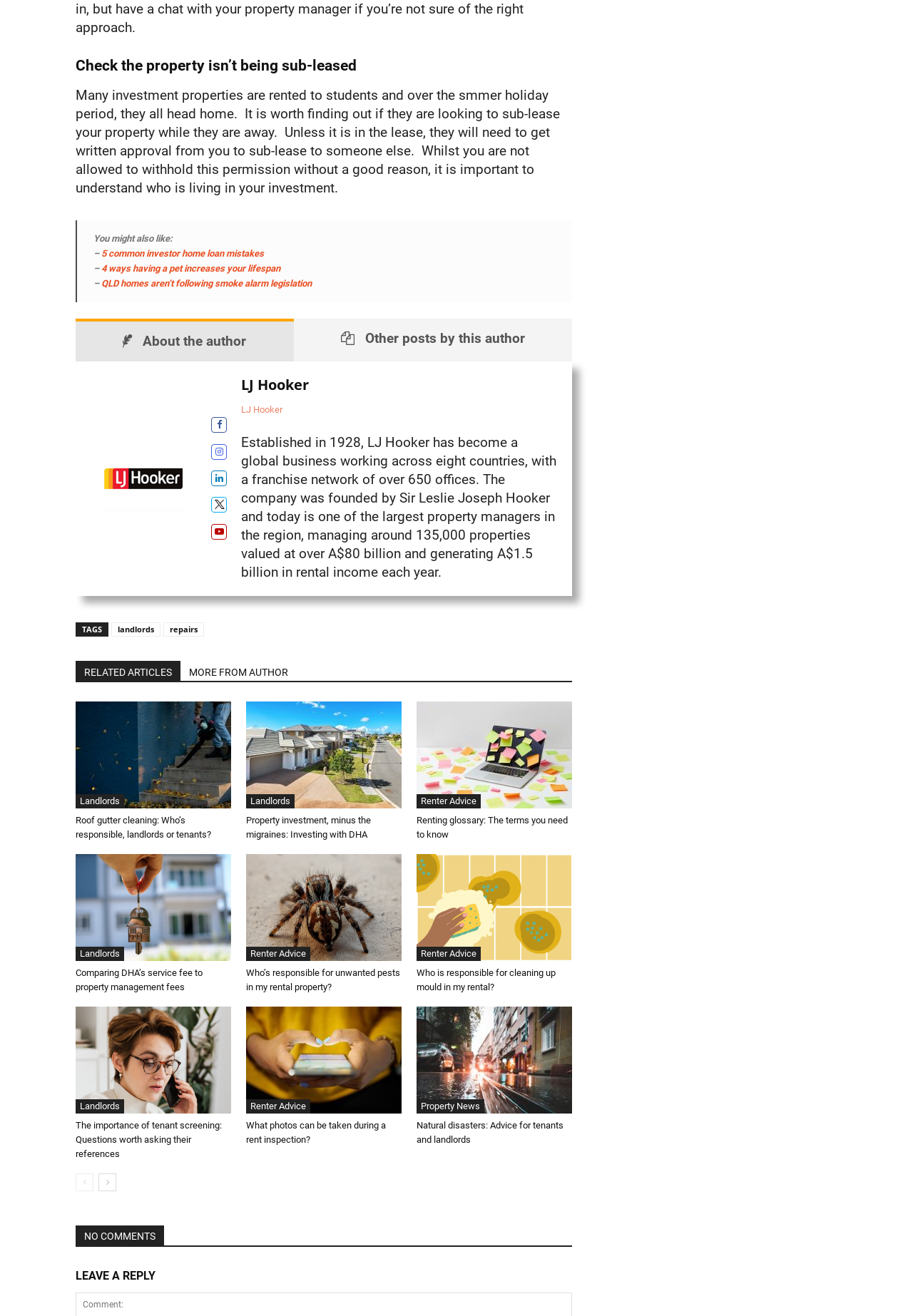What is the topic of the article 'Roof gutter cleaning: Who’s responsible, landlords or tenants?'?
Using the image provided, answer with just one word or phrase.

Roof gutter cleaning responsibility